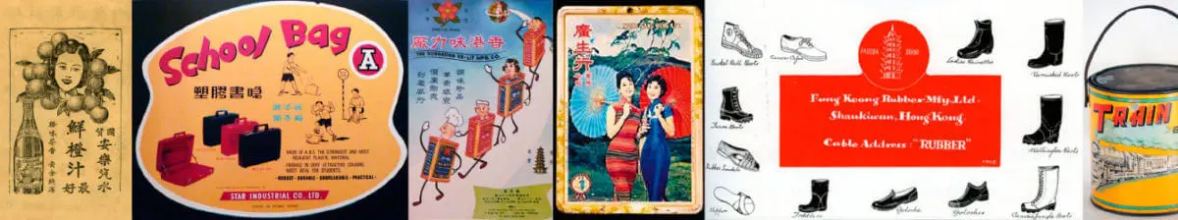Answer the question in one word or a short phrase:
What is the purpose of the rubber manufacturing promotion?

To promote products